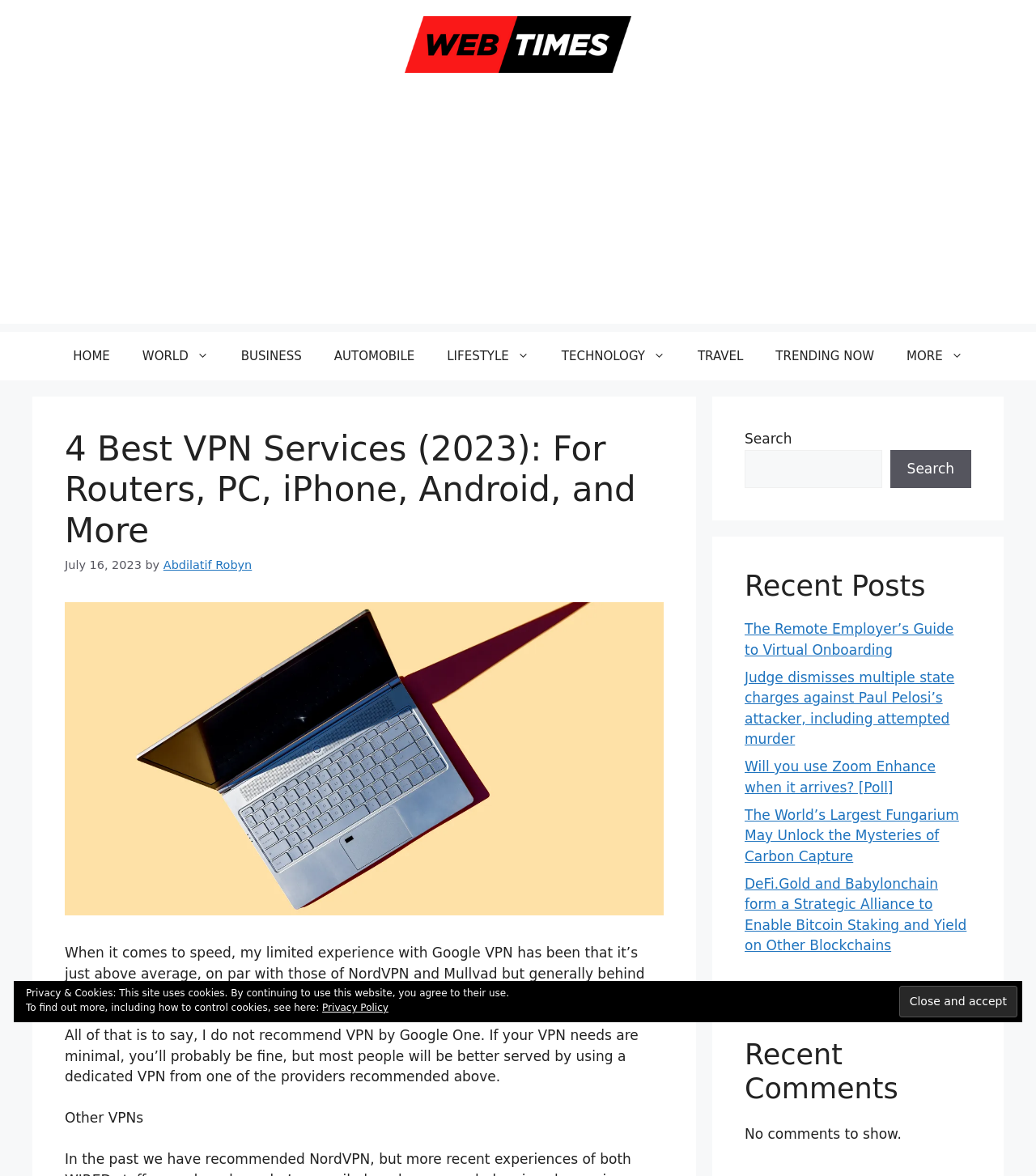Select the bounding box coordinates of the element I need to click to carry out the following instruction: "Click the WebTimes link".

[0.391, 0.03, 0.609, 0.044]